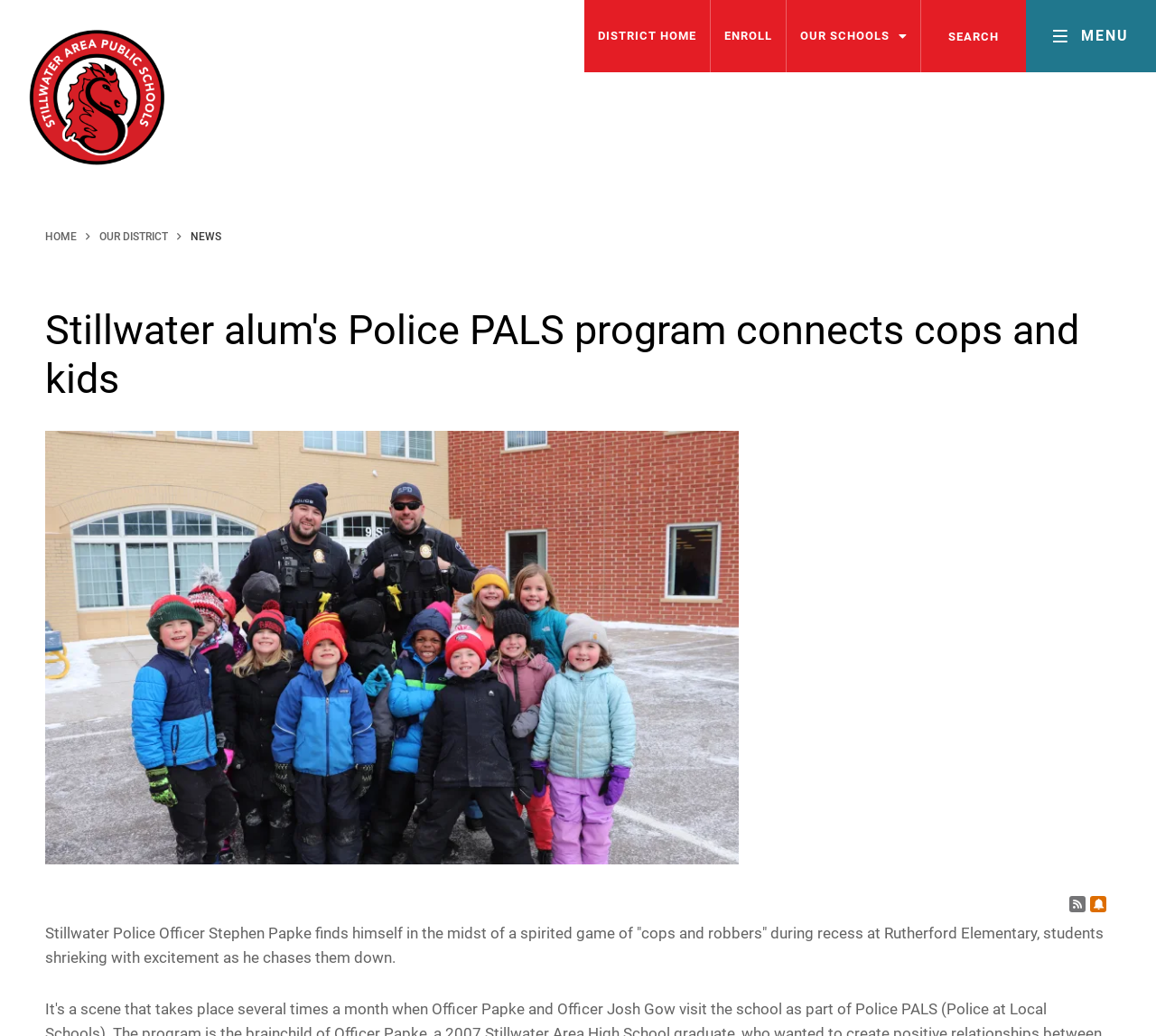Please identify the bounding box coordinates of the region to click in order to complete the task: "Click on the 'DISTRICT HOME' link". The coordinates must be four float numbers between 0 and 1, specified as [left, top, right, bottom].

[0.505, 0.0, 0.614, 0.07]